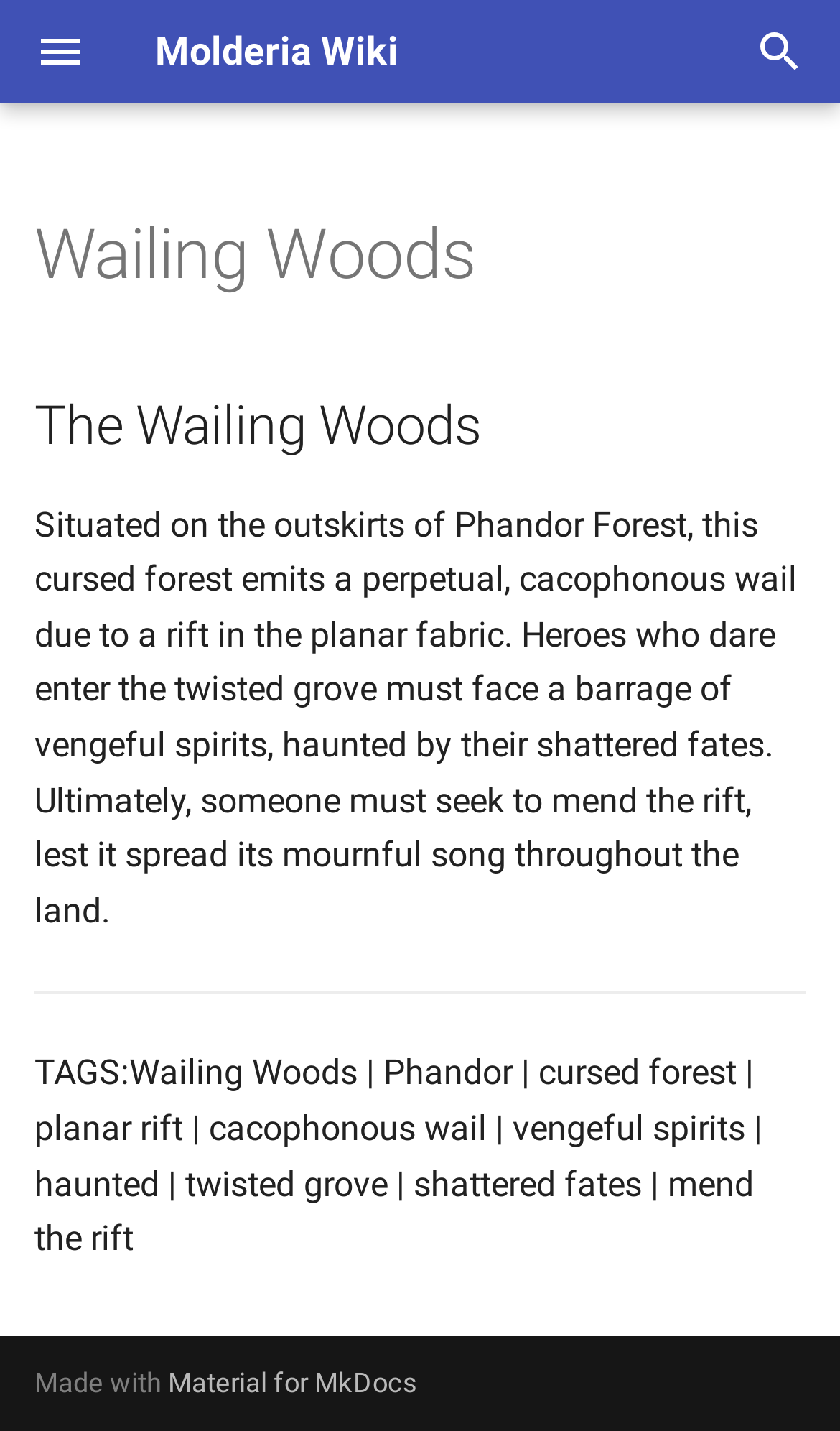Determine the bounding box coordinates of the region to click in order to accomplish the following instruction: "Learn about the Wailing Woods". Provide the coordinates as four float numbers between 0 and 1, specifically [left, top, right, bottom].

[0.041, 0.148, 0.959, 0.21]